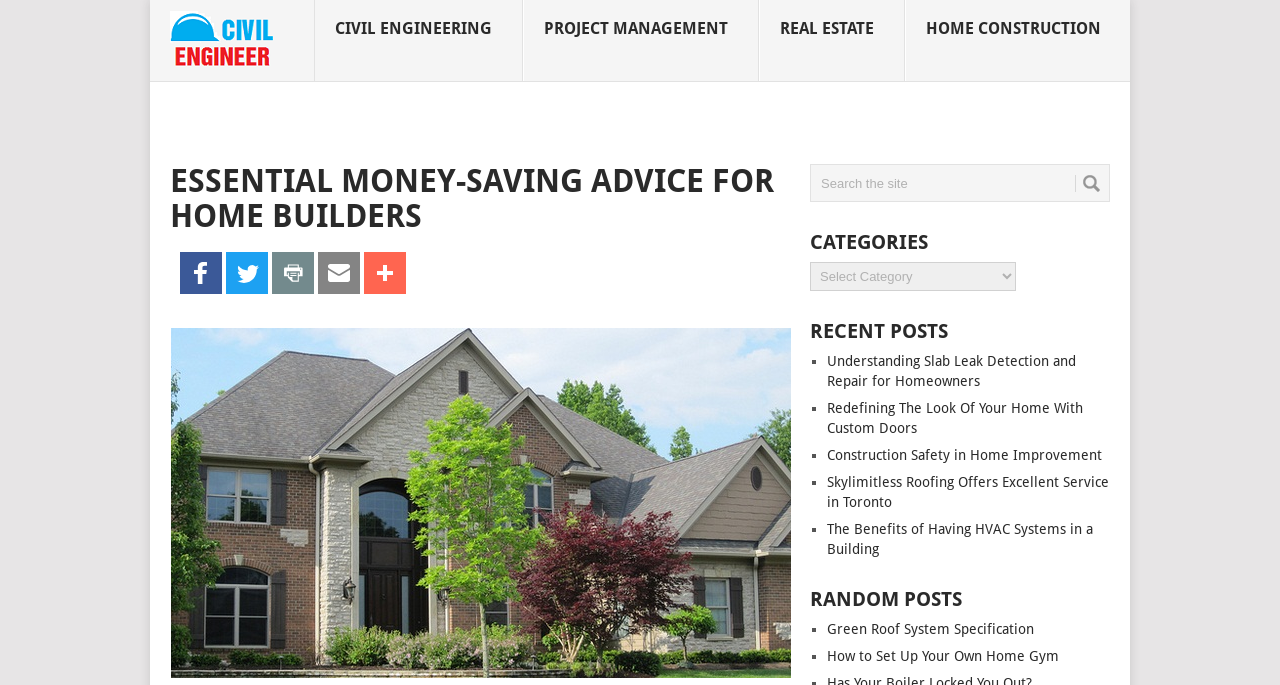Identify the bounding box coordinates for the UI element described as follows: "Home Construction". Ensure the coordinates are four float numbers between 0 and 1, formatted as [left, top, right, bottom].

[0.707, 0.0, 0.884, 0.12]